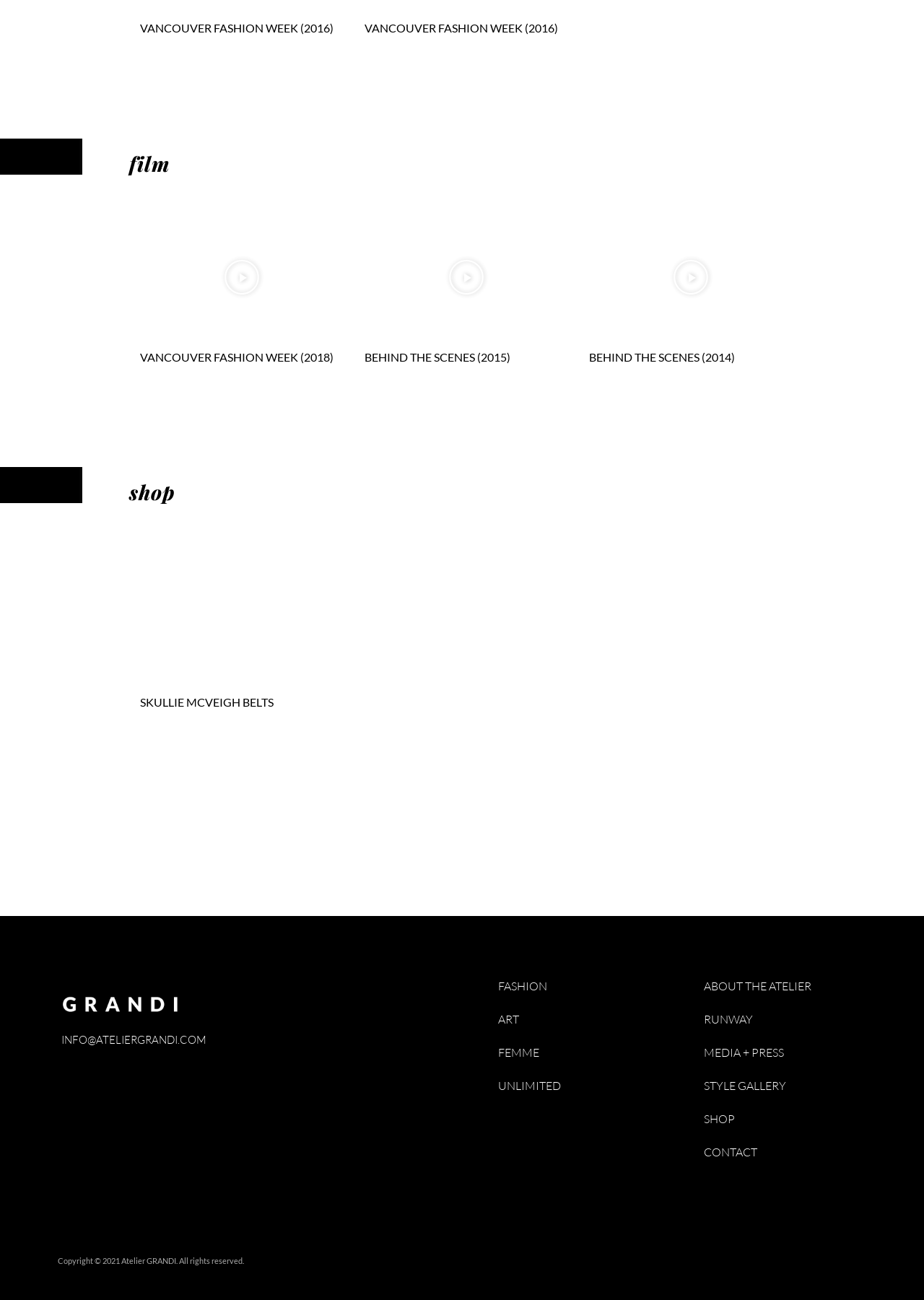Identify the bounding box of the UI component described as: "aria-label="Share on Facebook"".

None